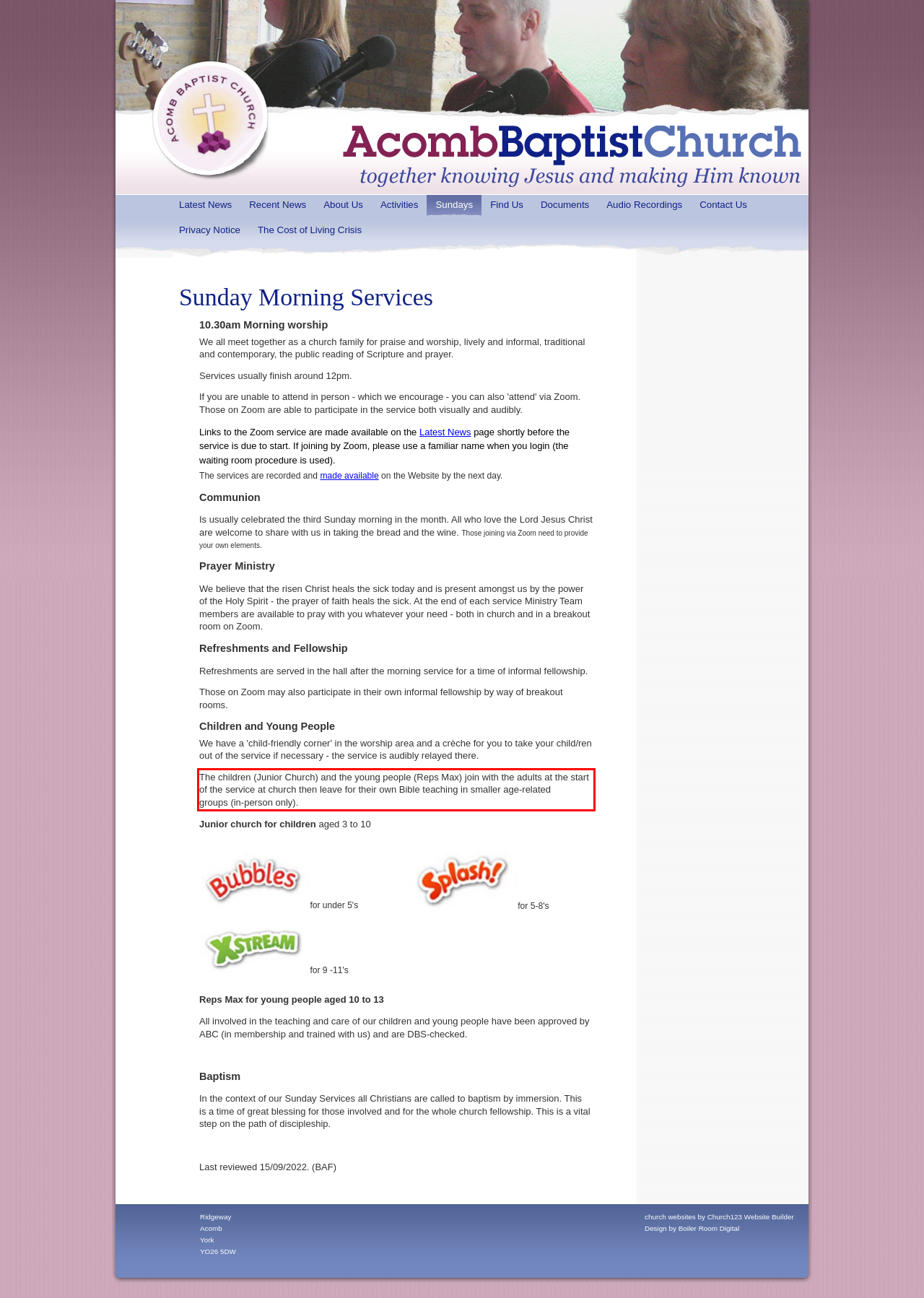With the provided screenshot of a webpage, locate the red bounding box and perform OCR to extract the text content inside it.

The children (Junior Church) and the young people (Reps Max) join with the adults at the start of the service at church then leave for their own Bible teaching in smaller age-related groups (in-person only).